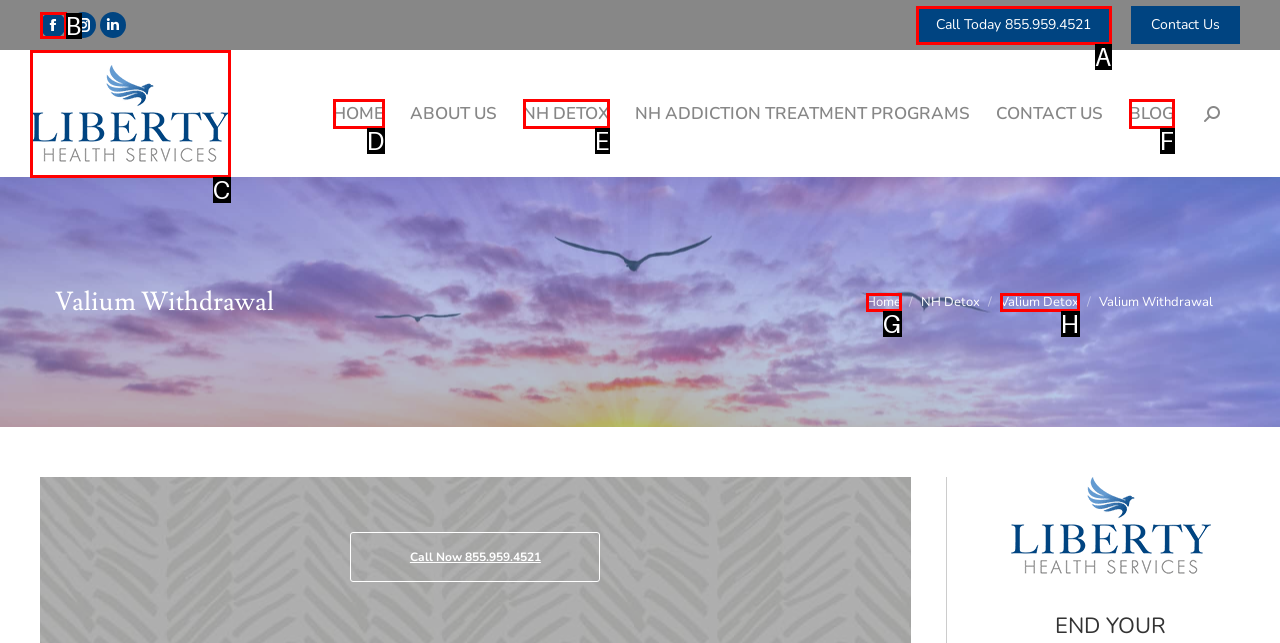Given the description: Home, identify the HTML element that corresponds to it. Respond with the letter of the correct option.

G